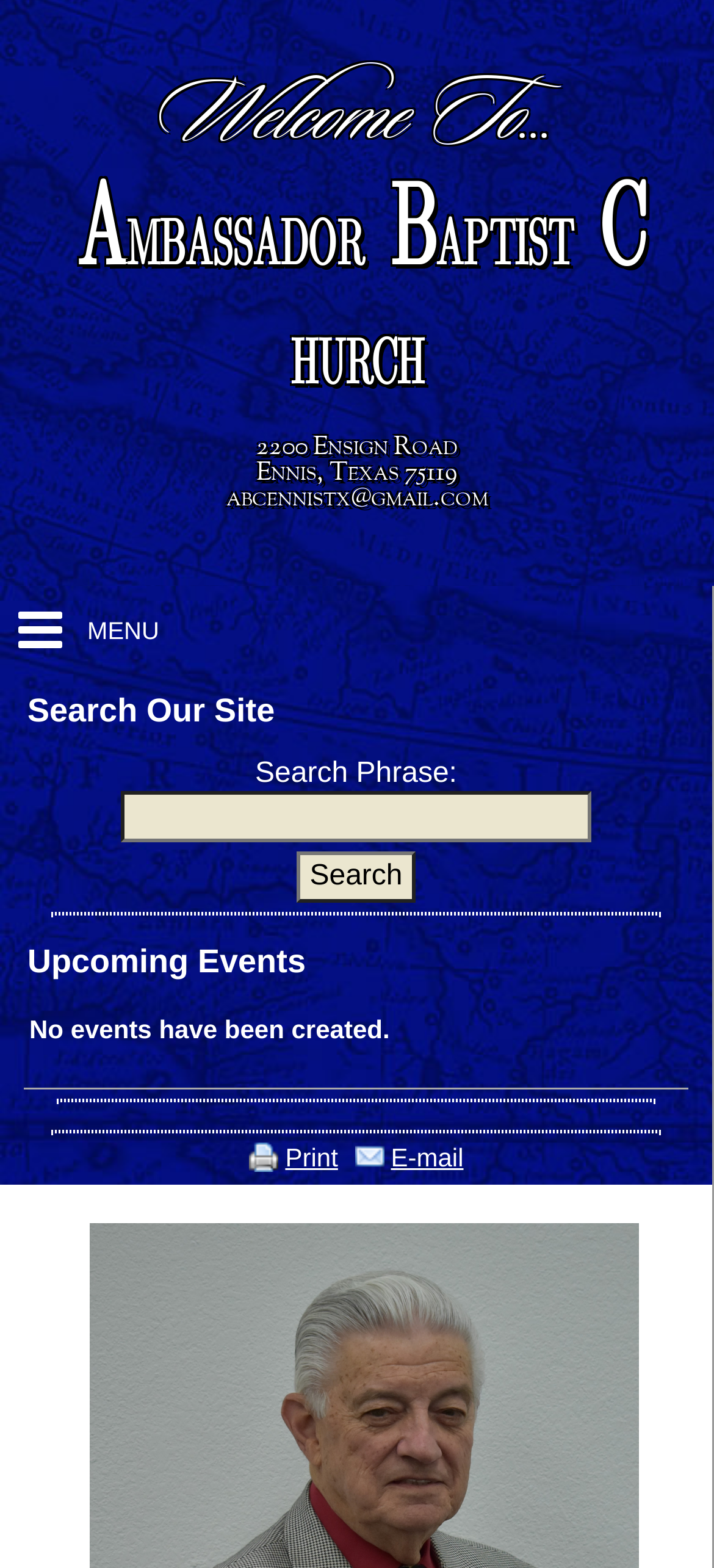Please specify the coordinates of the bounding box for the element that should be clicked to carry out this instruction: "Search for a phrase". The coordinates must be four float numbers between 0 and 1, formatted as [left, top, right, bottom].

[0.169, 0.504, 0.829, 0.537]